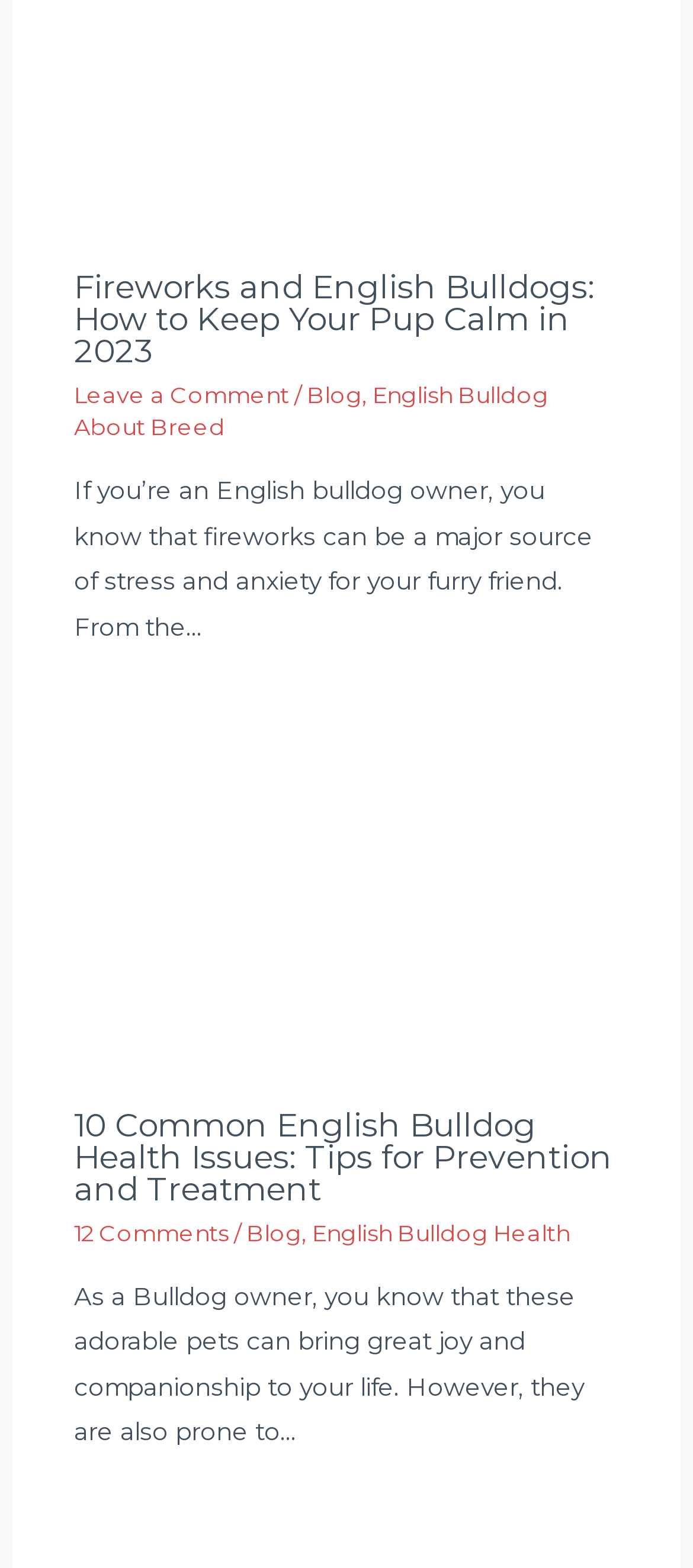Please specify the bounding box coordinates of the clickable section necessary to execute the following command: "Visit the English Bulldog About Breed page".

[0.107, 0.243, 0.791, 0.281]